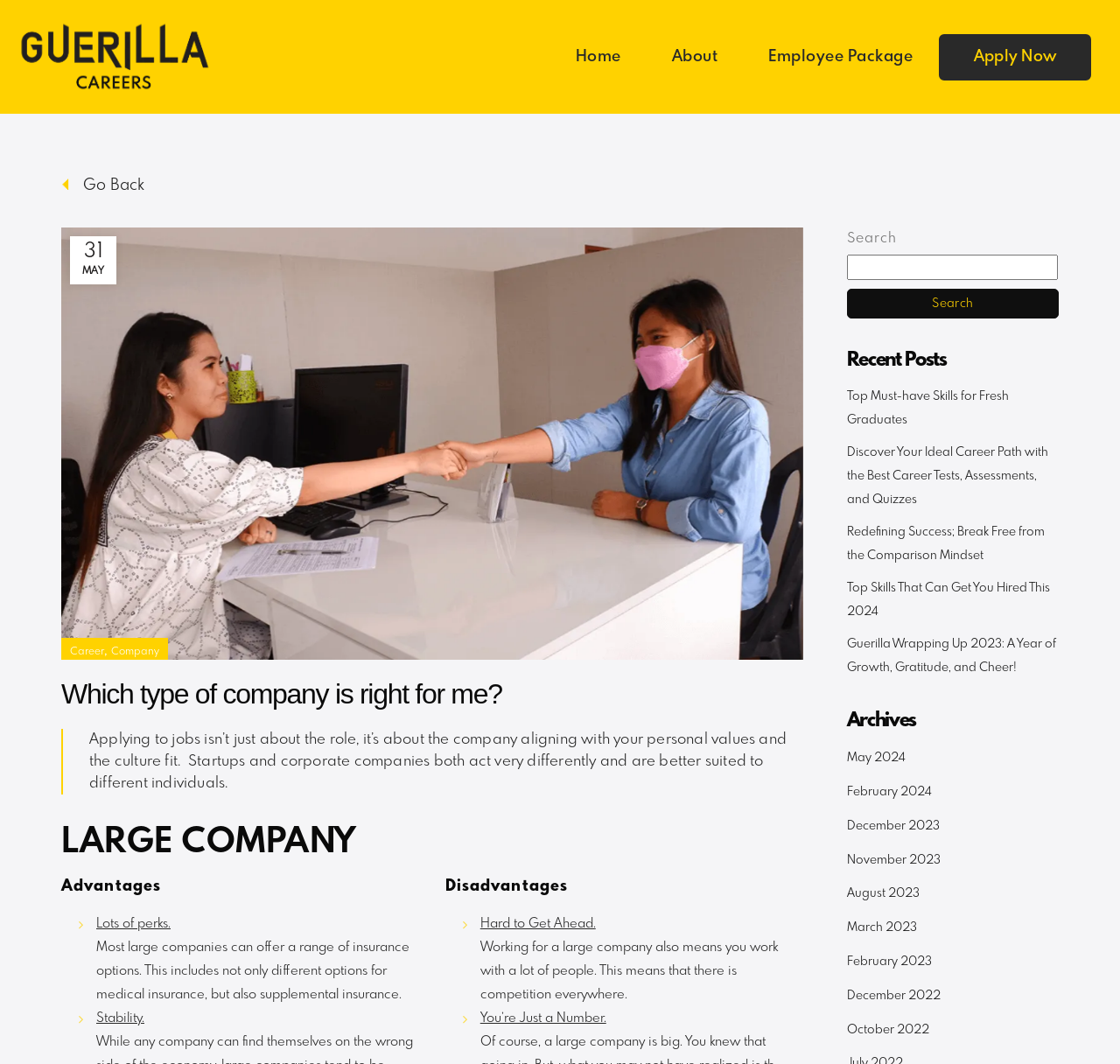Determine the bounding box coordinates for the clickable element to execute this instruction: "Learn about the advantages of large companies". Provide the coordinates as four float numbers between 0 and 1, i.e., [left, top, right, bottom].

[0.055, 0.824, 0.374, 0.841]